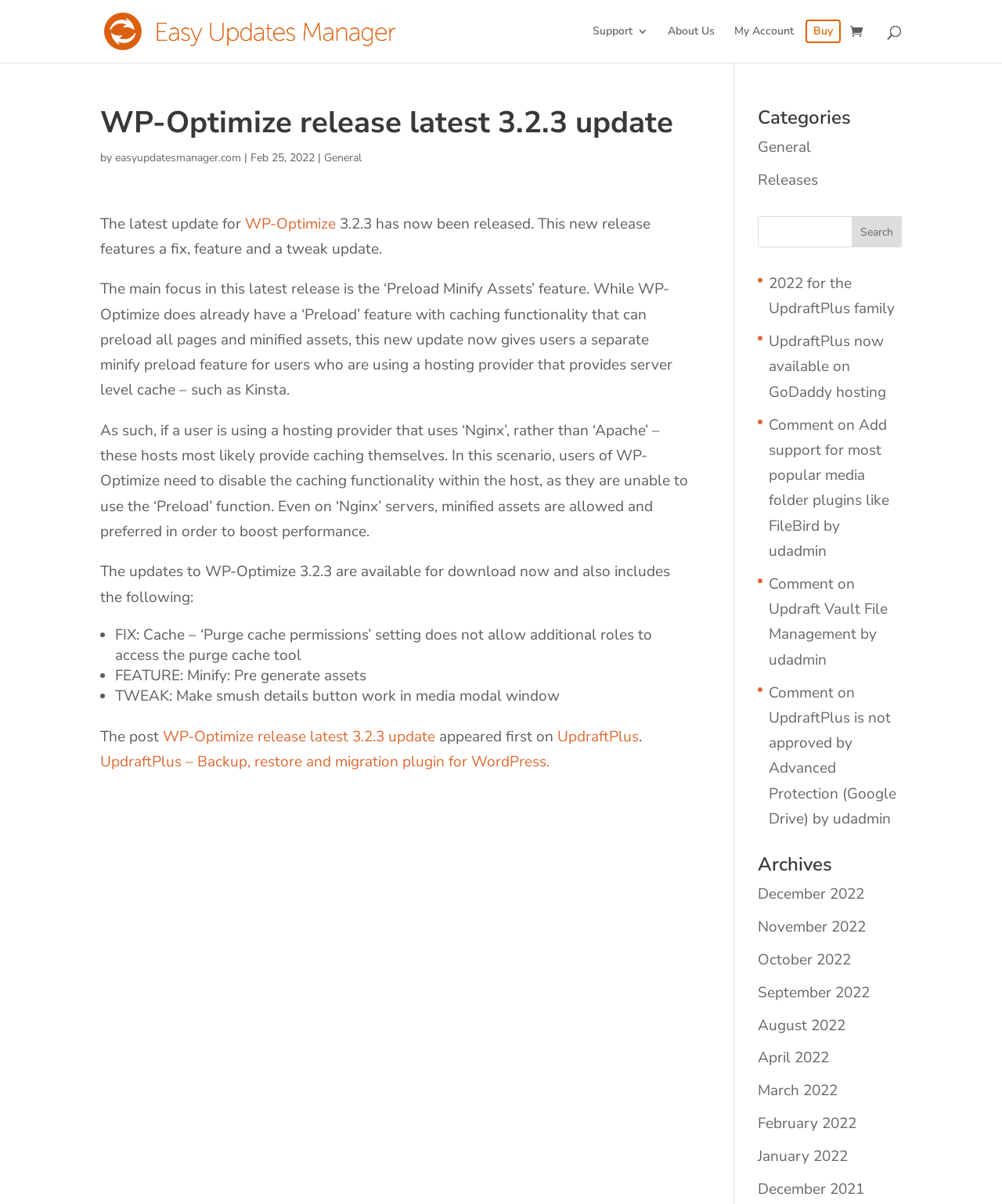Using the provided element description: "alt="Easy Updates Manager"", identify the bounding box coordinates. The coordinates should be four floats between 0 and 1 in the order [left, top, right, bottom].

[0.104, 0.017, 0.395, 0.034]